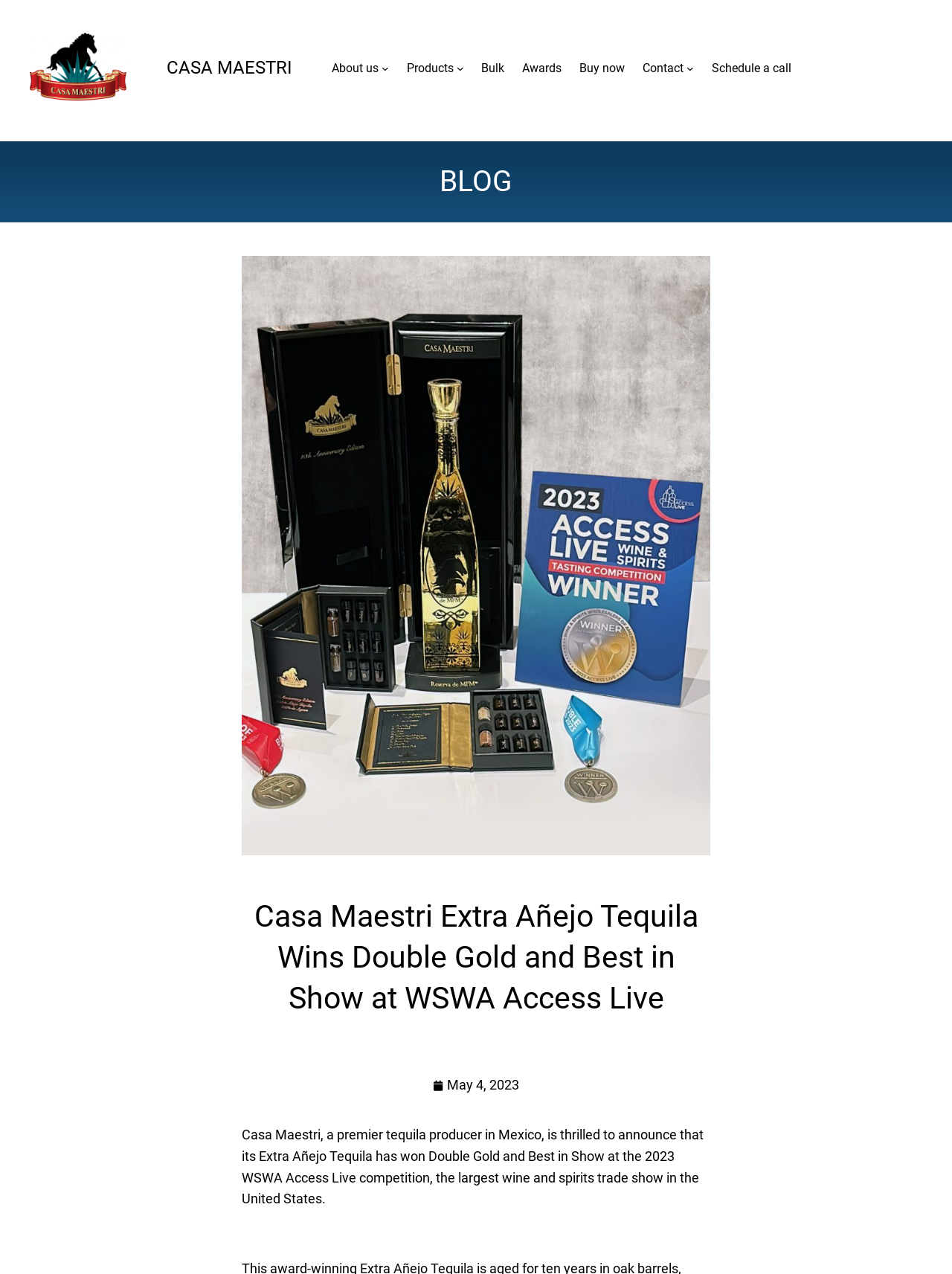Pinpoint the bounding box coordinates of the clickable element to carry out the following instruction: "Click EVENT CALENDAR."

None